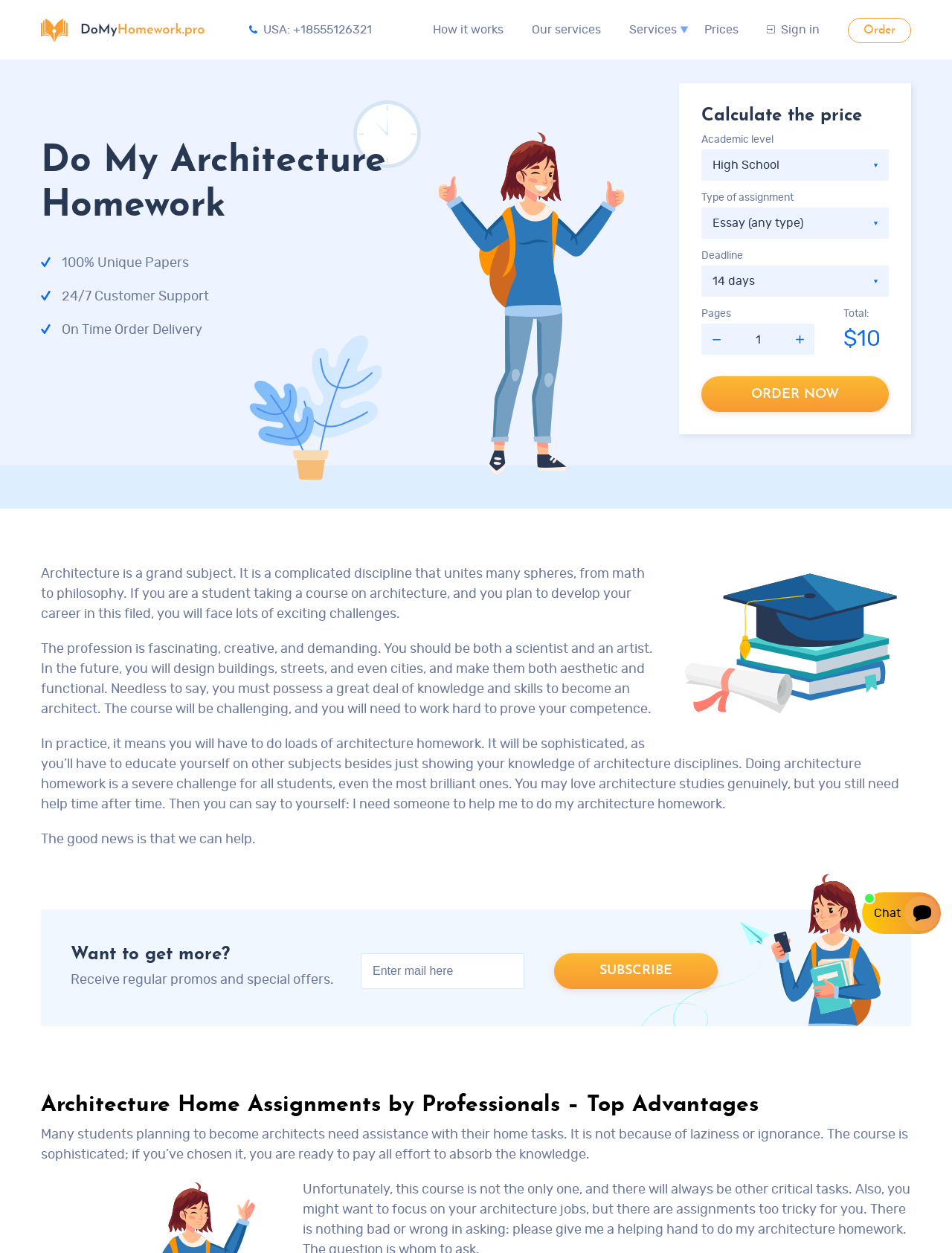Identify the main heading of the webpage and provide its text content.

Do My Architecture Homework